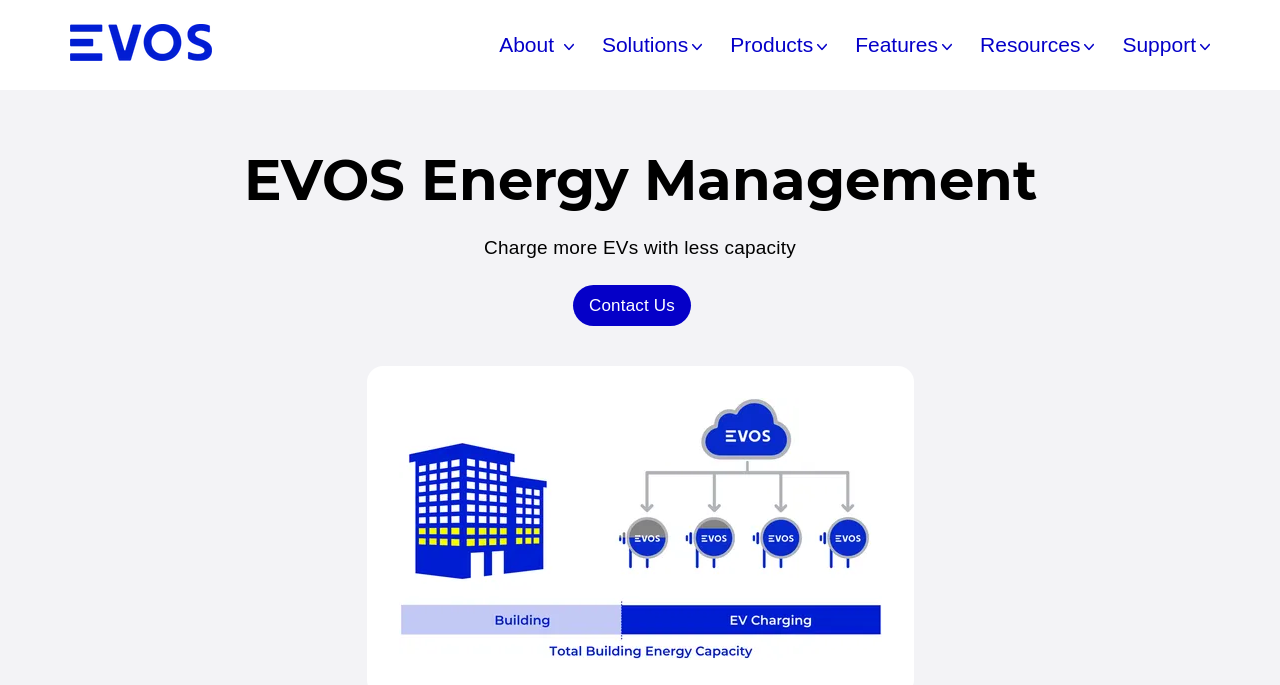Create a detailed narrative describing the layout and content of the webpage.

The webpage is about EVOS Energy Management, with a focus on charging more electric vehicles (EVs) with less capacity. At the top left corner, there is an Evos Logo link, accompanied by an image of the logo. 

To the right of the logo, there are five navigation links: About, Solutions, Products, Features, and Resources, each with a corresponding icon. These links are aligned horizontally and take up most of the top section of the page.

Below the navigation links, there is a heading that reads "EVOS Energy Management". Underneath the heading, there is a paragraph of text that summarizes the main idea of the webpage: "Charge more EVs with less capacity". 

On the right side of the text, there is a "Contact Us" link. Below the text and the link, there is a large image that showcases an example of EVOS Energy Management in action. The image takes up most of the bottom section of the page.